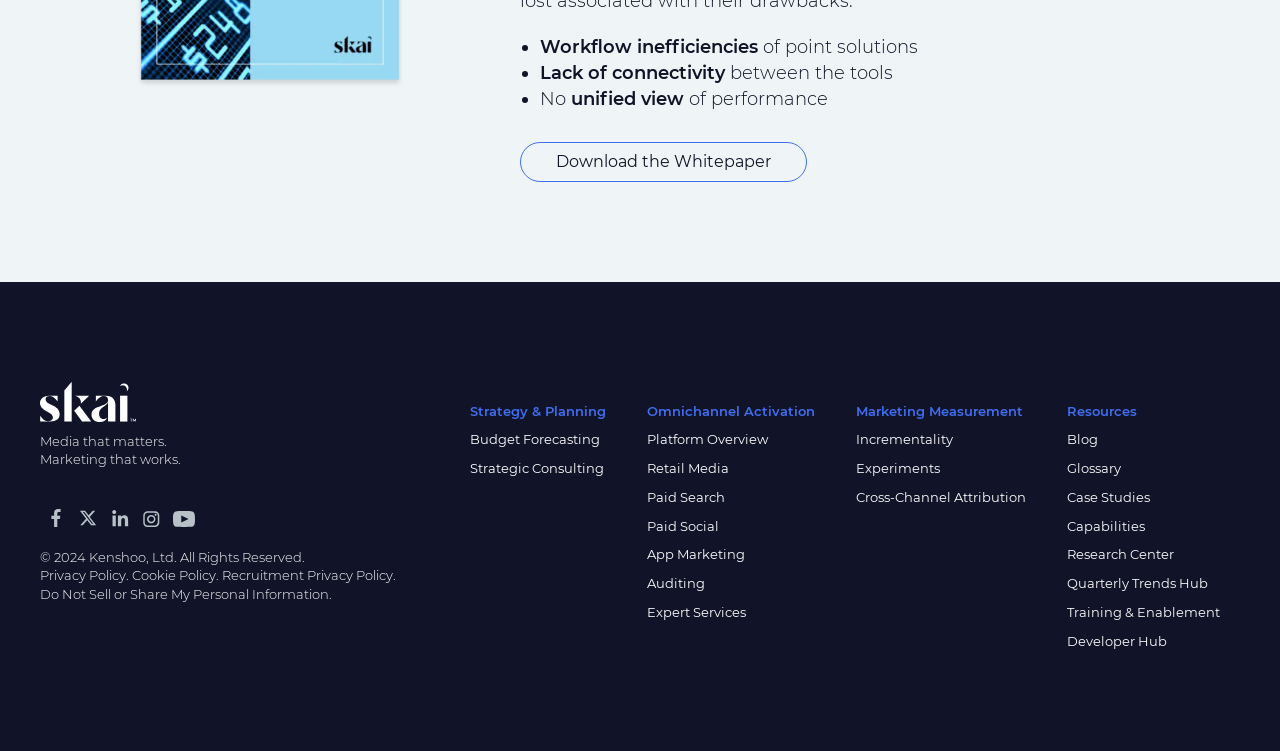What is the company's slogan? Using the information from the screenshot, answer with a single word or phrase.

Media that matters. Marketing that works.